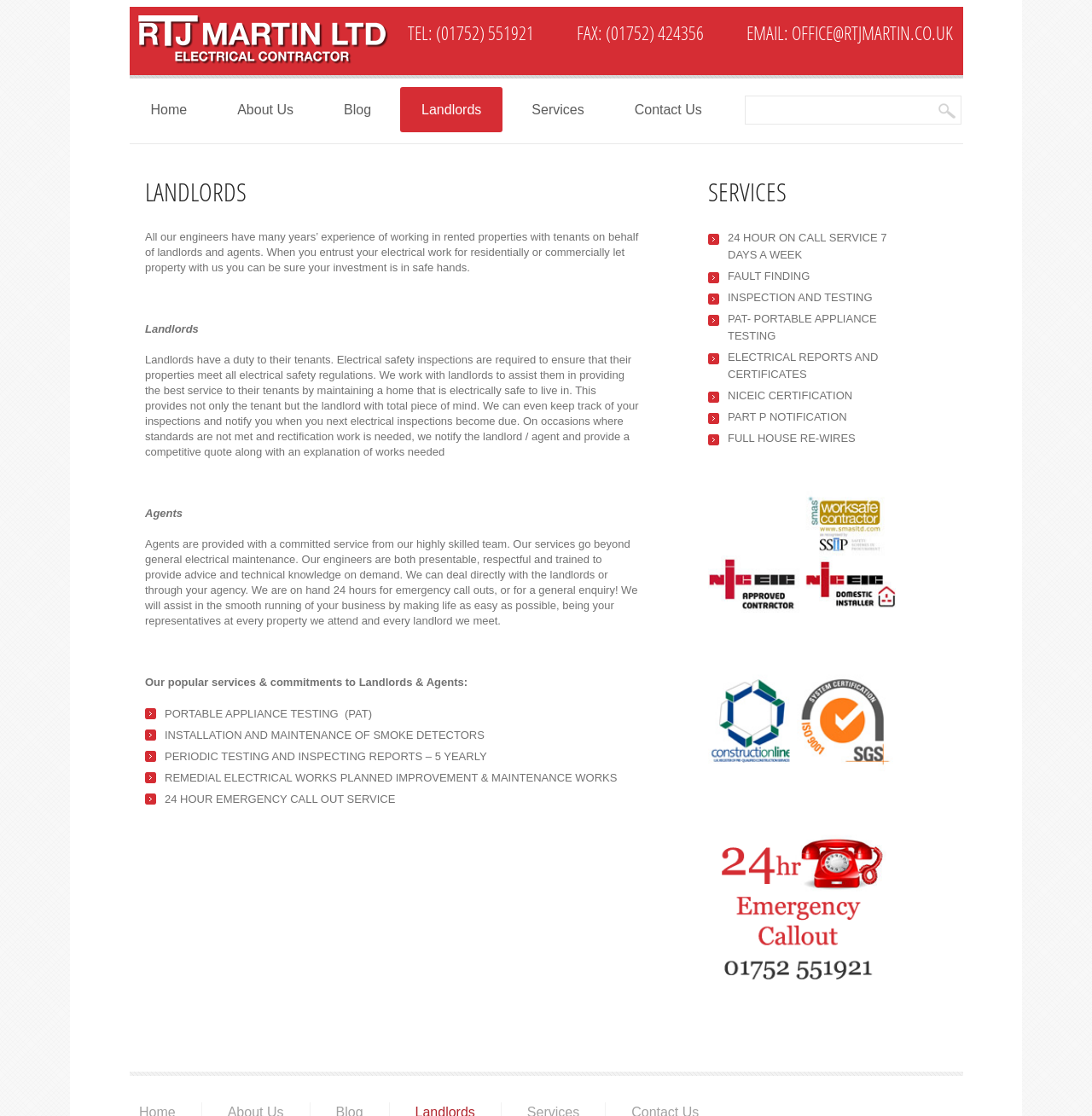Determine the bounding box coordinates for the clickable element required to fulfill the instruction: "Click the 'Home' link". Provide the coordinates as four float numbers between 0 and 1, i.e., [left, top, right, bottom].

[0.118, 0.006, 0.363, 0.065]